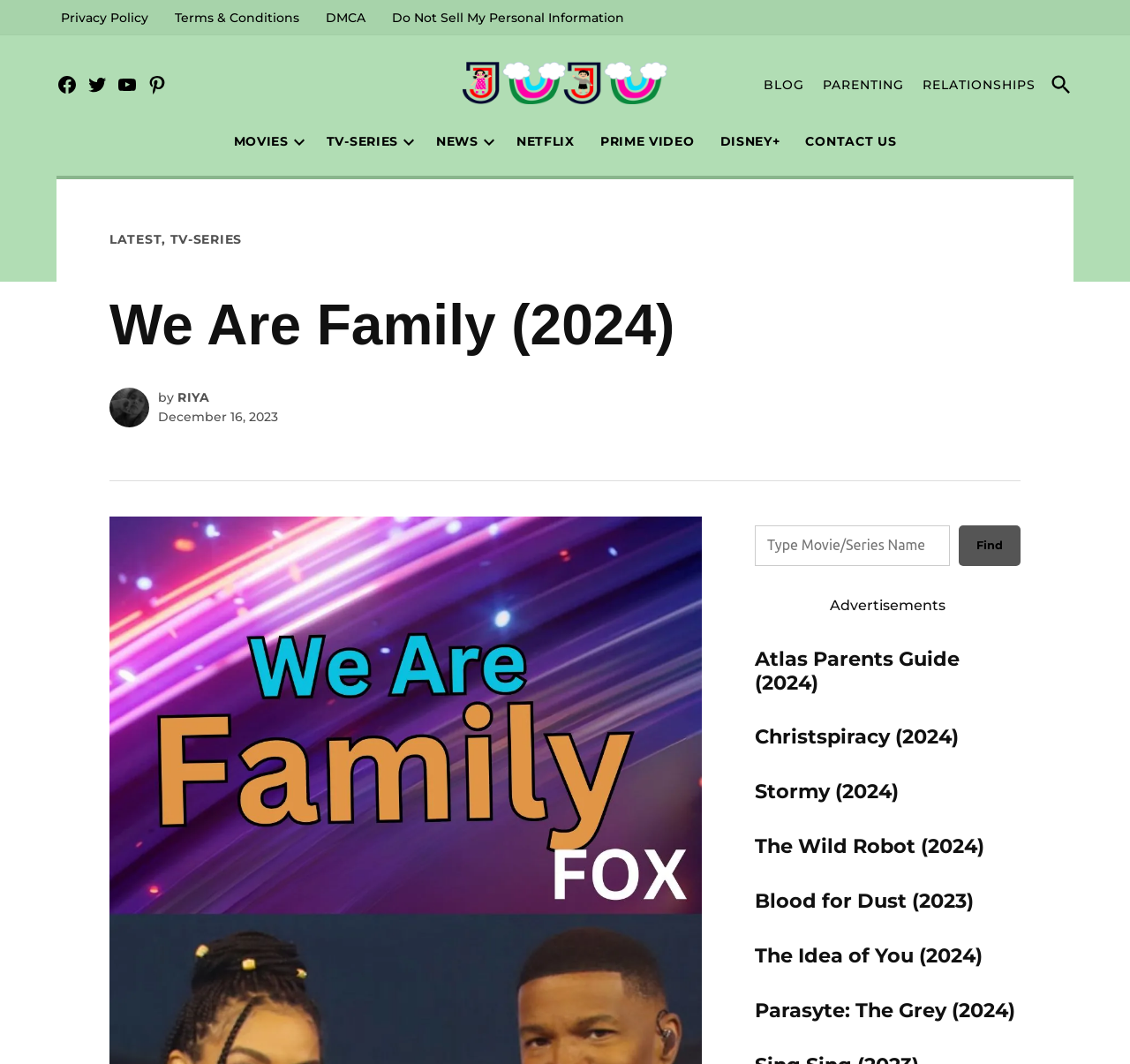Offer an in-depth caption of the entire webpage.

This webpage appears to be a guide for parents, focusing on the movie "We Are Family" released in 2024. The page is divided into several sections, with a navigation menu at the top and a search bar at the bottom.

At the top, there are three navigation menus: Secondary Menu, Social Links Menu, and Top Menu. The Secondary Menu contains links to "Privacy Policy", "Terms & Conditions", "DMCA", and "Do Not Sell My Personal Information". The Social Links Menu has links to Facebook, Twitter, YouTube, and Pinterest. The Top Menu has links to various categories such as "MOVIES", "TV-SERIES", "NEWS", "NETFLIX", "PRIME VIDEO", "DISNEY+", and "CONTACT US".

Below the navigation menus, there is a logo "New JUJU LOGO 2022" with an image, followed by a link to "Age Rating JuJu". A brief description of the website's purpose is provided, stating that it offers guides for parents on movies, games, TV series, videos, and age restrictions.

The main content of the page is divided into two sections. On the left, there is a header section with the title "We Are Family (2024)" and an avatar photo. Below the title, there is a byline "by RIYA" and a publication date "December 16, 2023".

On the right, there is a search section with a search box and a button to find another film or series. Below the search section, there are advertisements and a list of related links to other movie guides, including "Atlas Parents Guide (2024)", "Christspiracy (2024)", and "Stormy (2024)".

Overall, the webpage is well-organized, with clear headings and concise text, making it easy to navigate and find information on movie guides for parents.